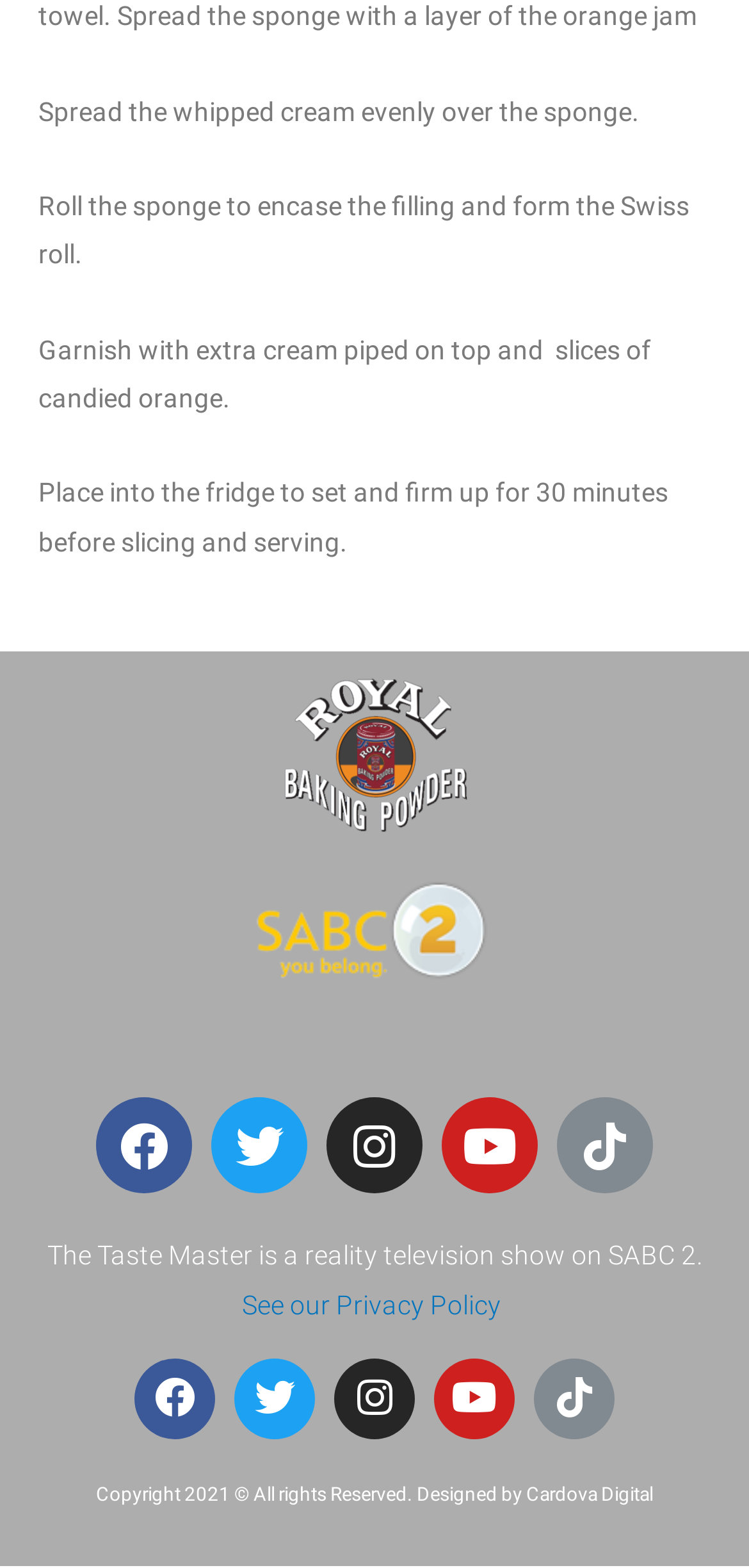Locate the bounding box coordinates of the clickable part needed for the task: "Click the Facebook link".

[0.128, 0.7, 0.256, 0.761]